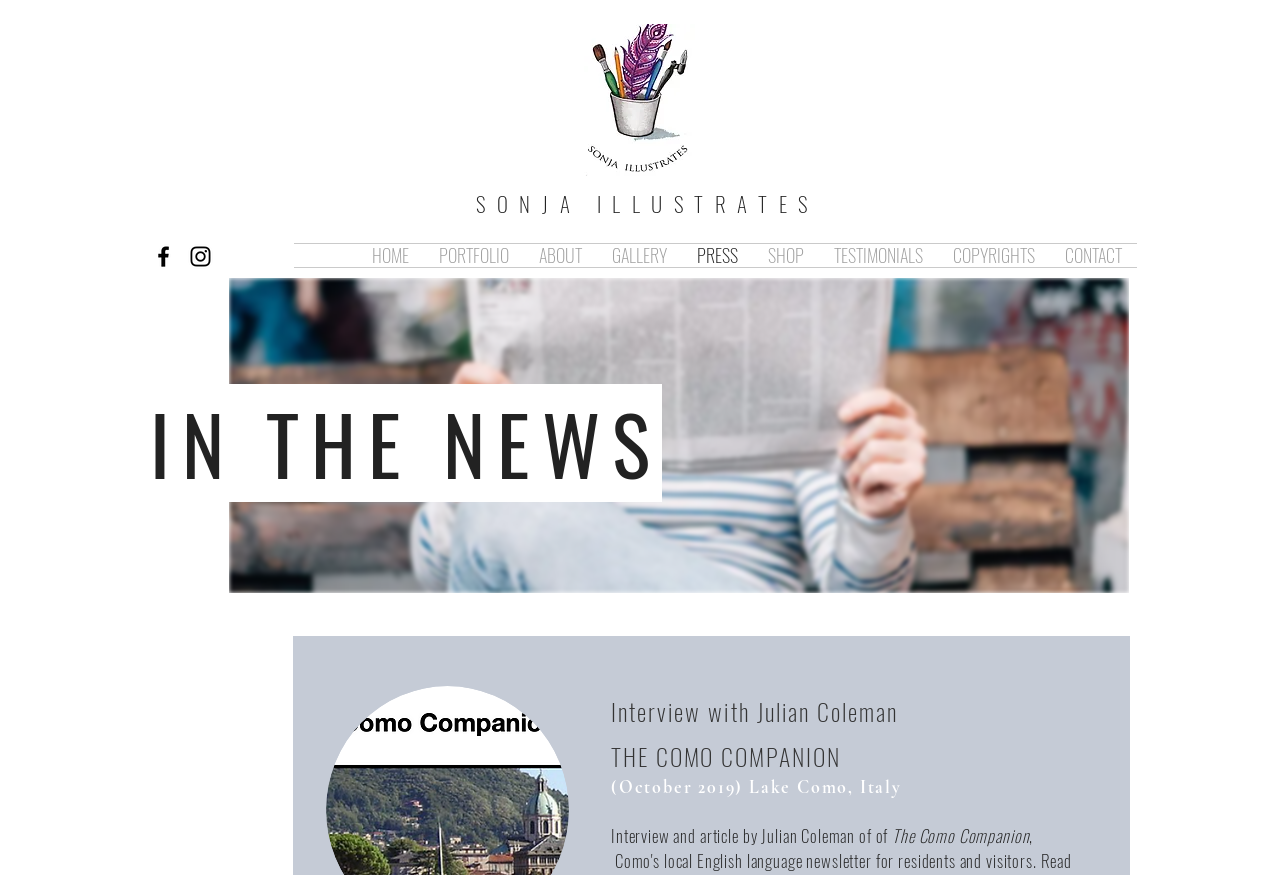Specify the bounding box coordinates of the area to click in order to execute this command: 'View Sonja Illustrates' Facebook page'. The coordinates should consist of four float numbers ranging from 0 to 1, and should be formatted as [left, top, right, bottom].

[0.117, 0.278, 0.138, 0.309]